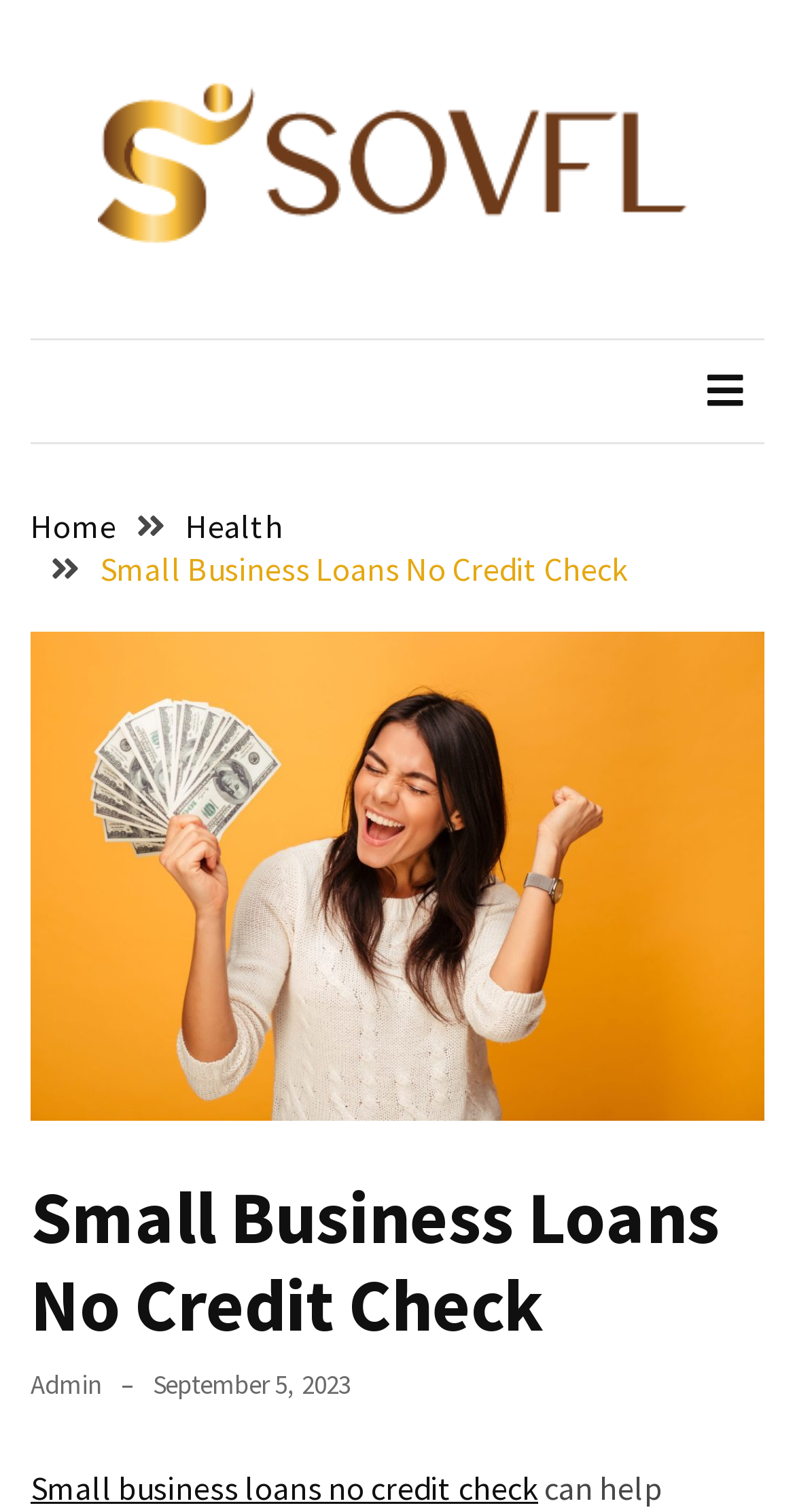Please study the image and answer the question comprehensively:
How many navigation links are in the breadcrumbs?

I examined the navigation links under the 'Breadcrumbs' section and found 'Home', 'Health', and 'Small Business Loans No Credit Check', so there are 3 navigation links in the breadcrumbs.